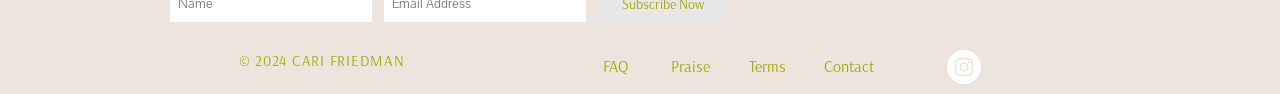Identify the bounding box for the given UI element using the description provided. Coordinates should be in the format (top-left x, top-left y, bottom-right x, bottom-right y) and must be between 0 and 1. Here is the description: FAQ

[0.453, 0.5, 0.509, 0.926]